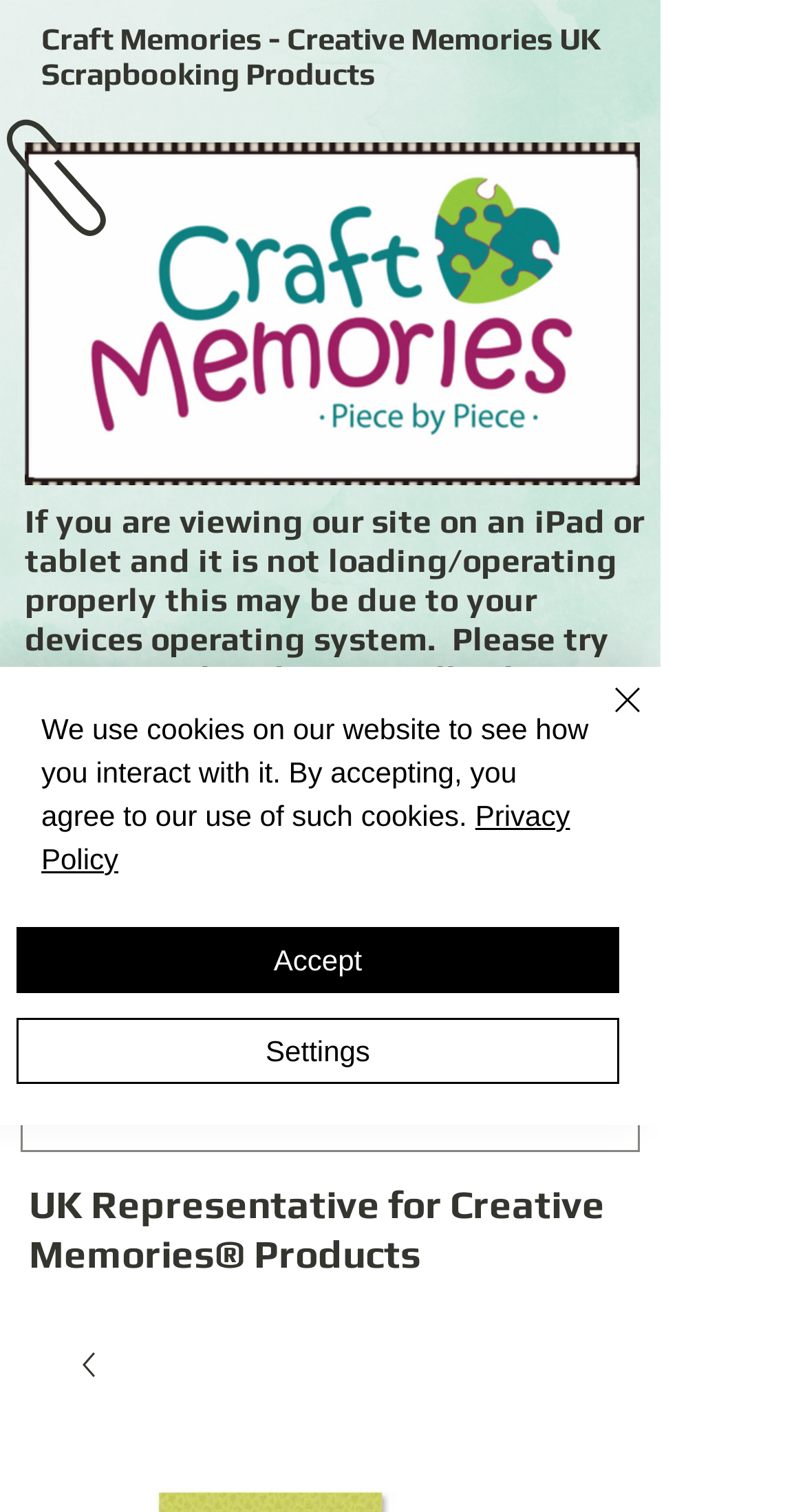Determine the main heading of the webpage and generate its text.

Set Up Camp Paper Pack (12/pk)